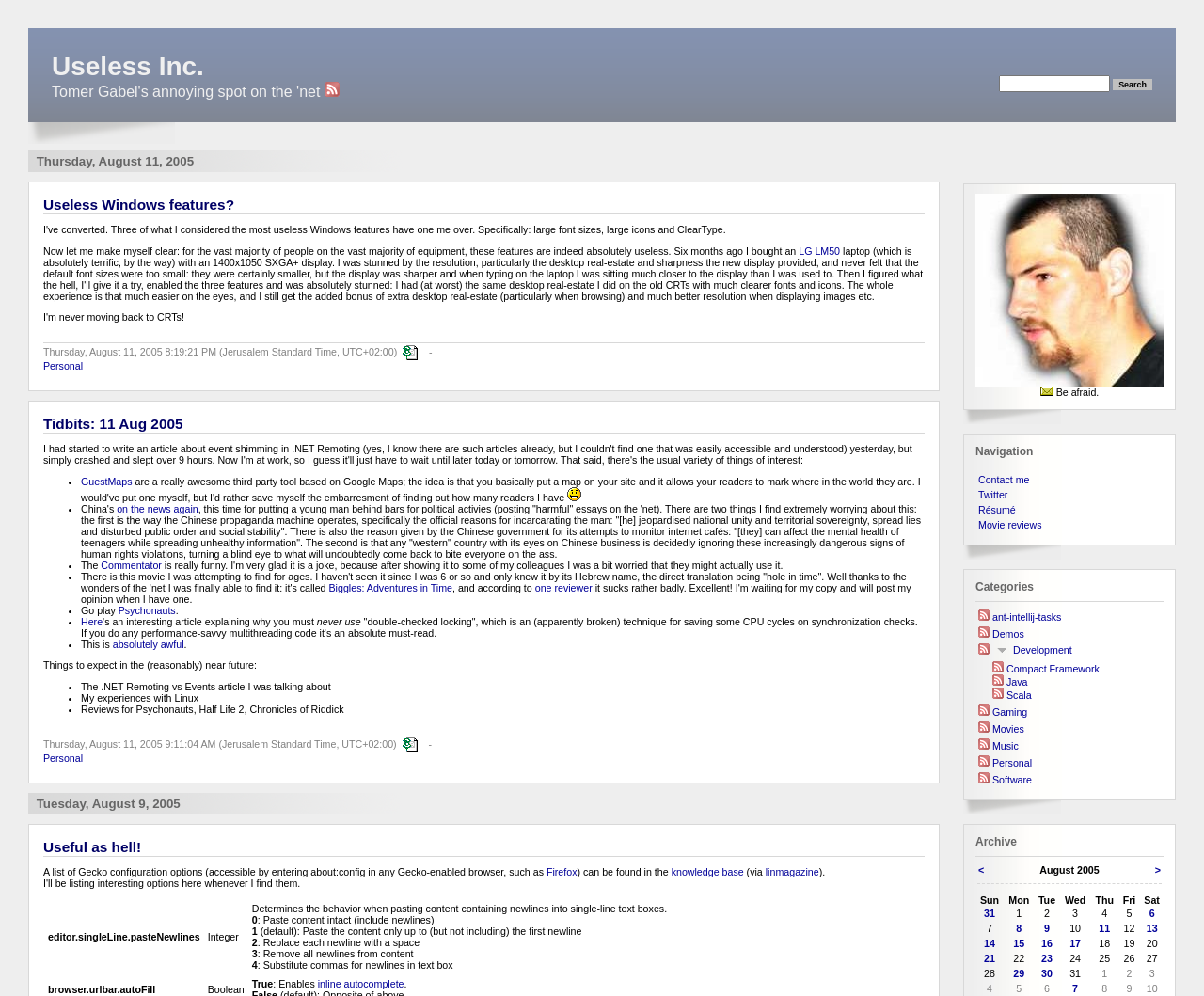Pinpoint the bounding box coordinates of the area that must be clicked to complete this instruction: "View RSS 2.0".

[0.269, 0.084, 0.282, 0.1]